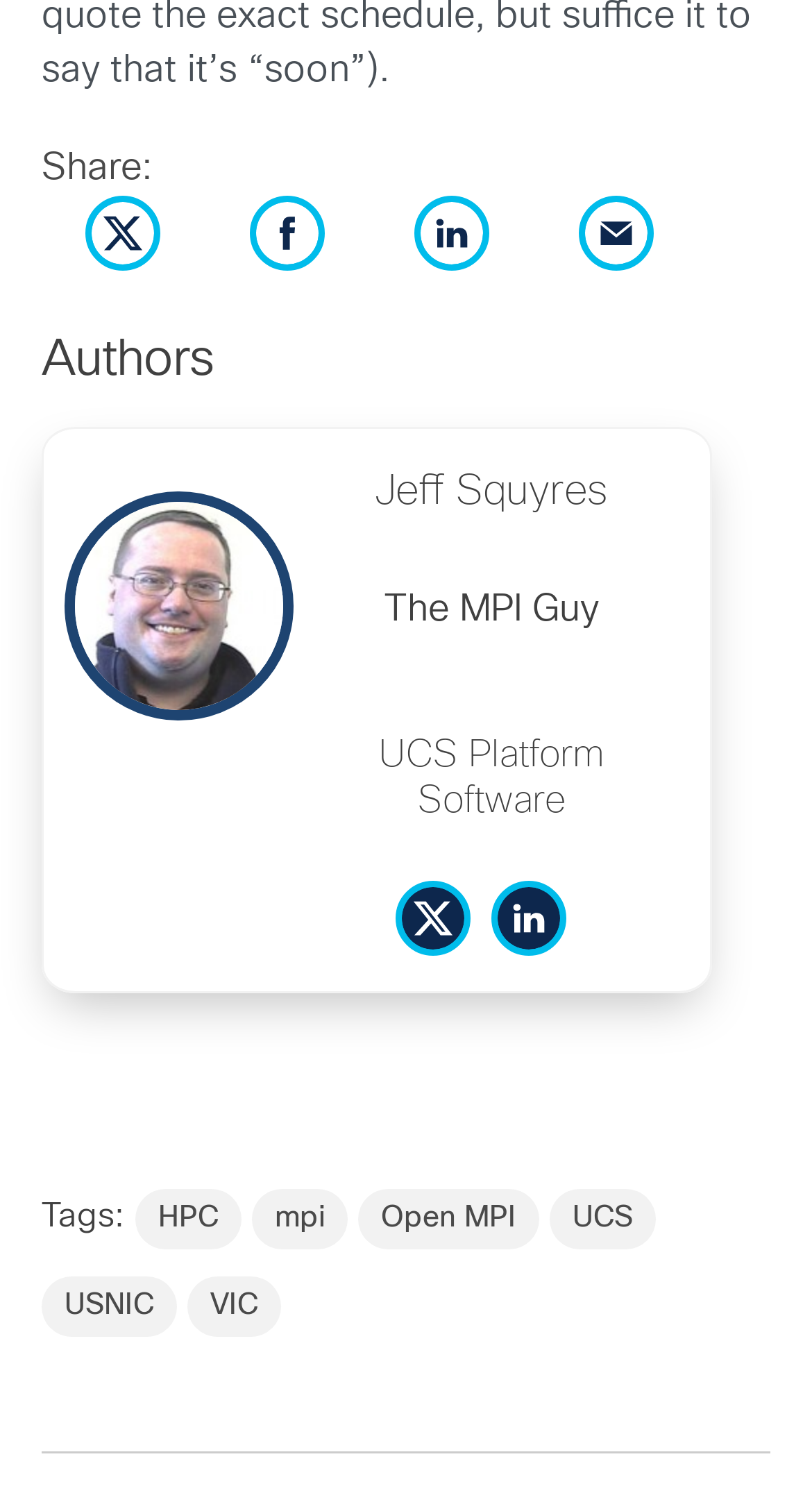What is the last tag listed?
Examine the webpage screenshot and provide an in-depth answer to the question.

The last tag listed is VIC, which is a link located at the bottom of the webpage, below the 'Tags:' static text.